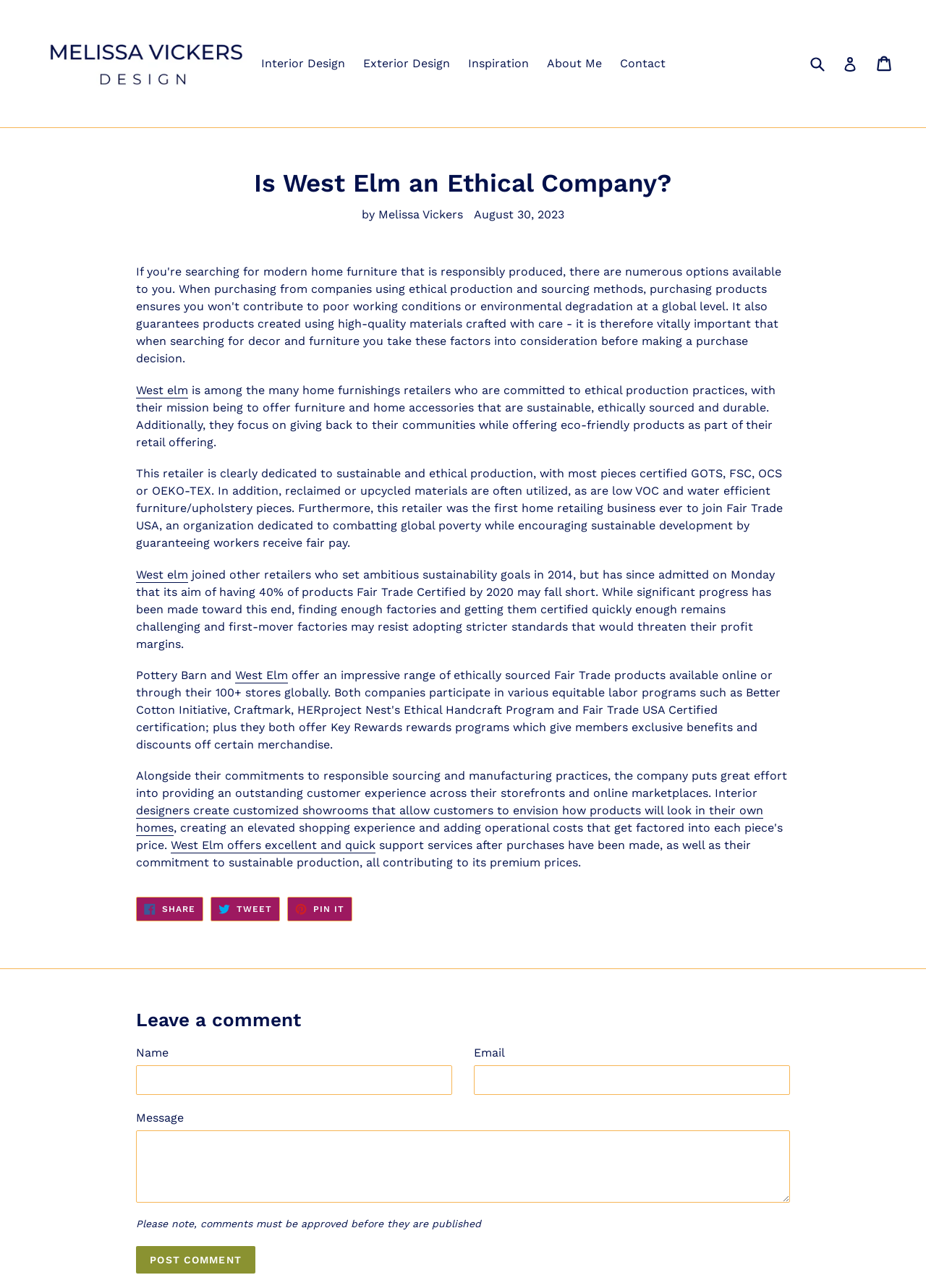Identify the primary heading of the webpage and provide its text.

Is West Elm an Ethical Company?